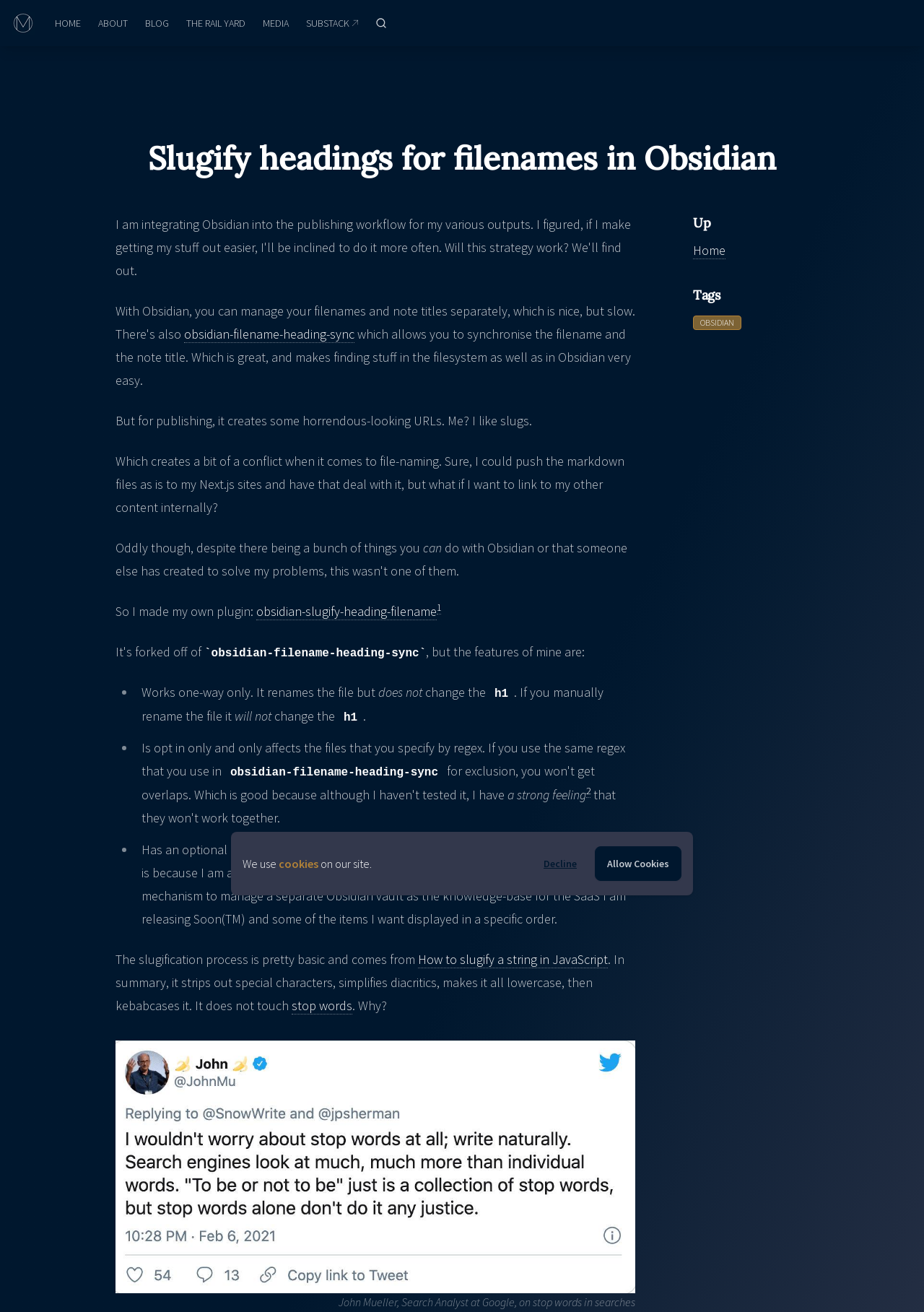What is the author's name?
Answer with a single word or short phrase according to what you see in the image.

Michele Ong